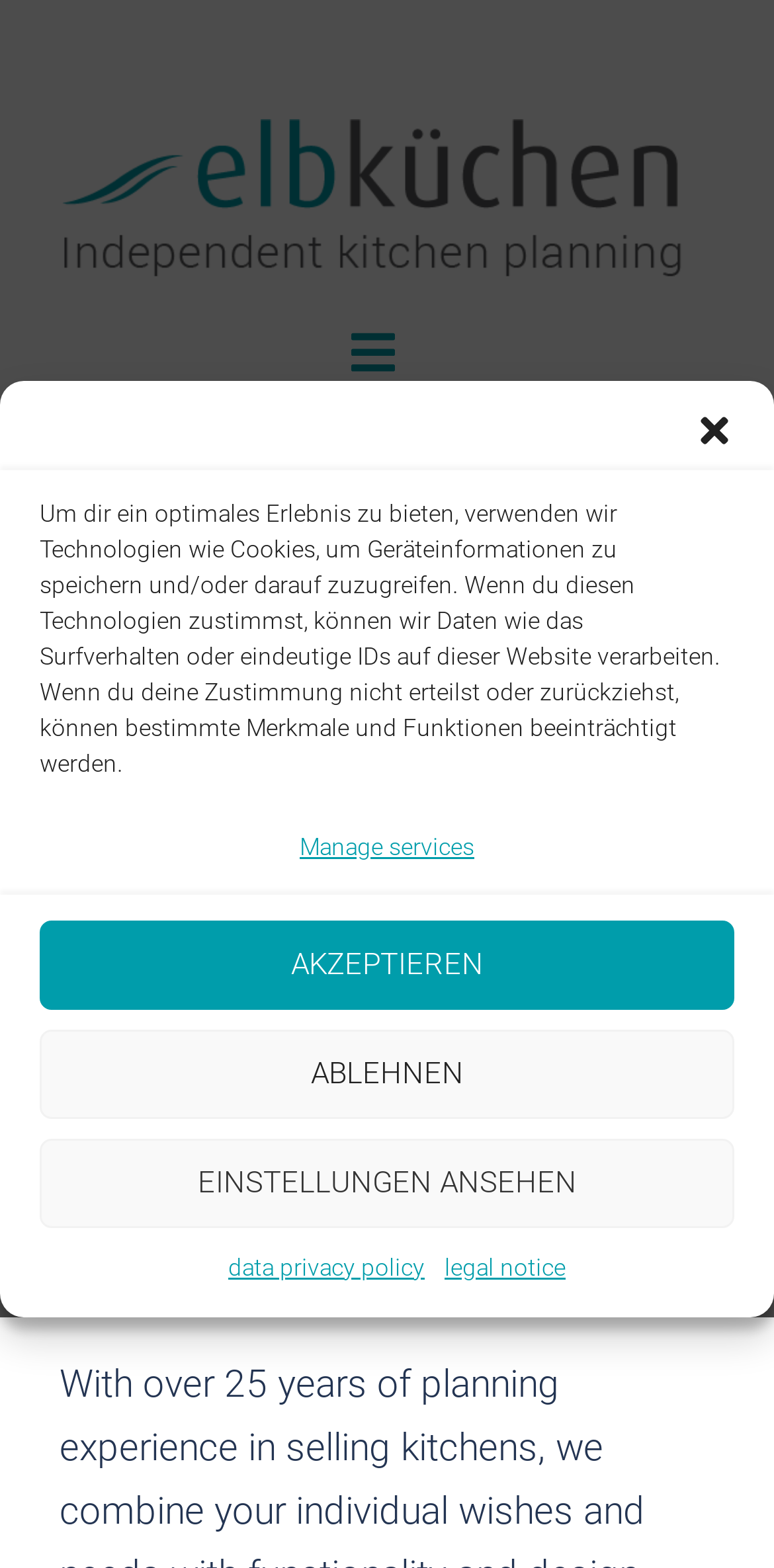Please indicate the bounding box coordinates for the clickable area to complete the following task: "click the elbküchen logo". The coordinates should be specified as four float numbers between 0 and 1, i.e., [left, top, right, bottom].

[0.077, 0.076, 0.885, 0.178]